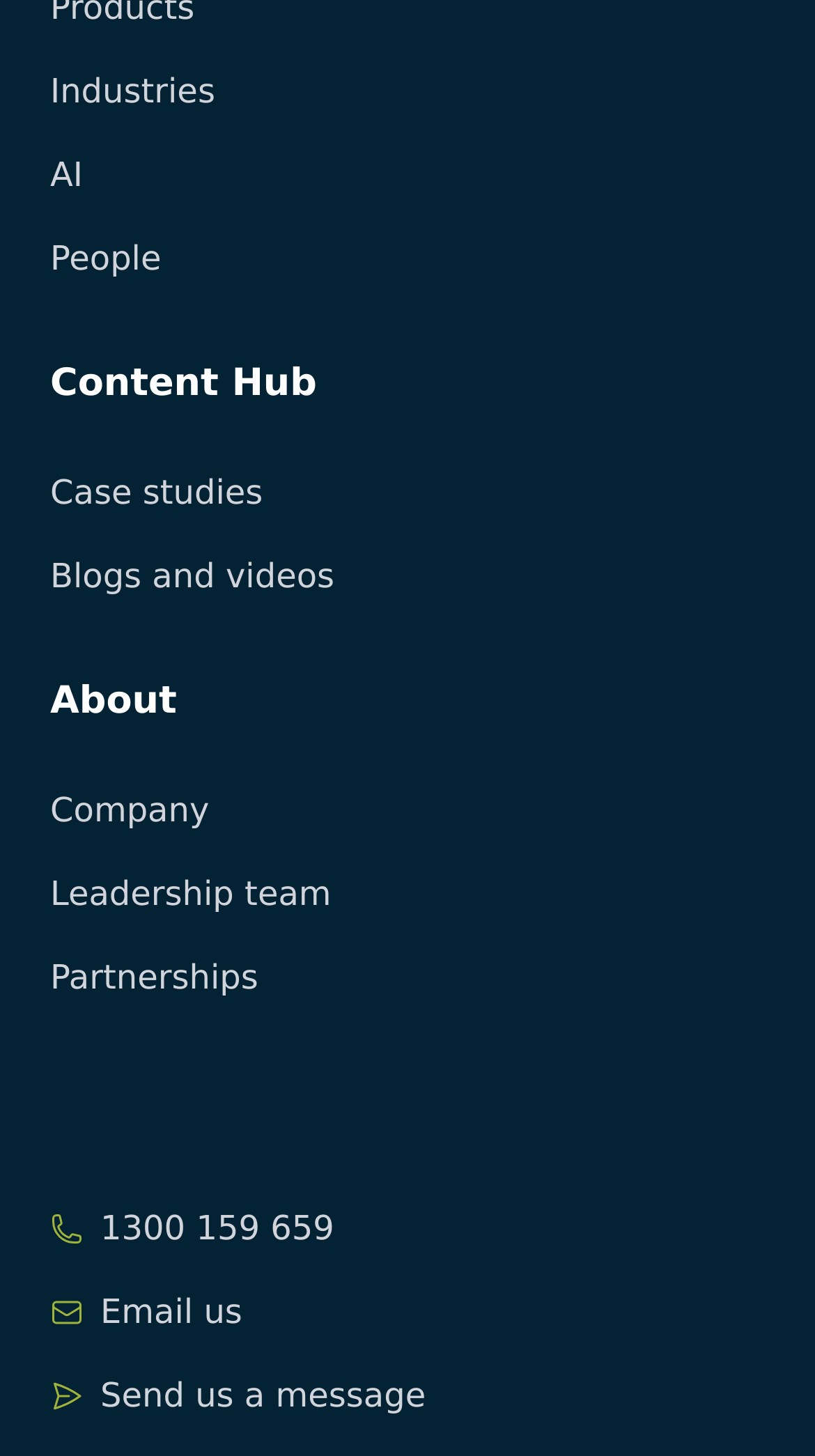Identify the bounding box coordinates of the HTML element based on this description: "Case studies".

[0.062, 0.322, 0.938, 0.357]